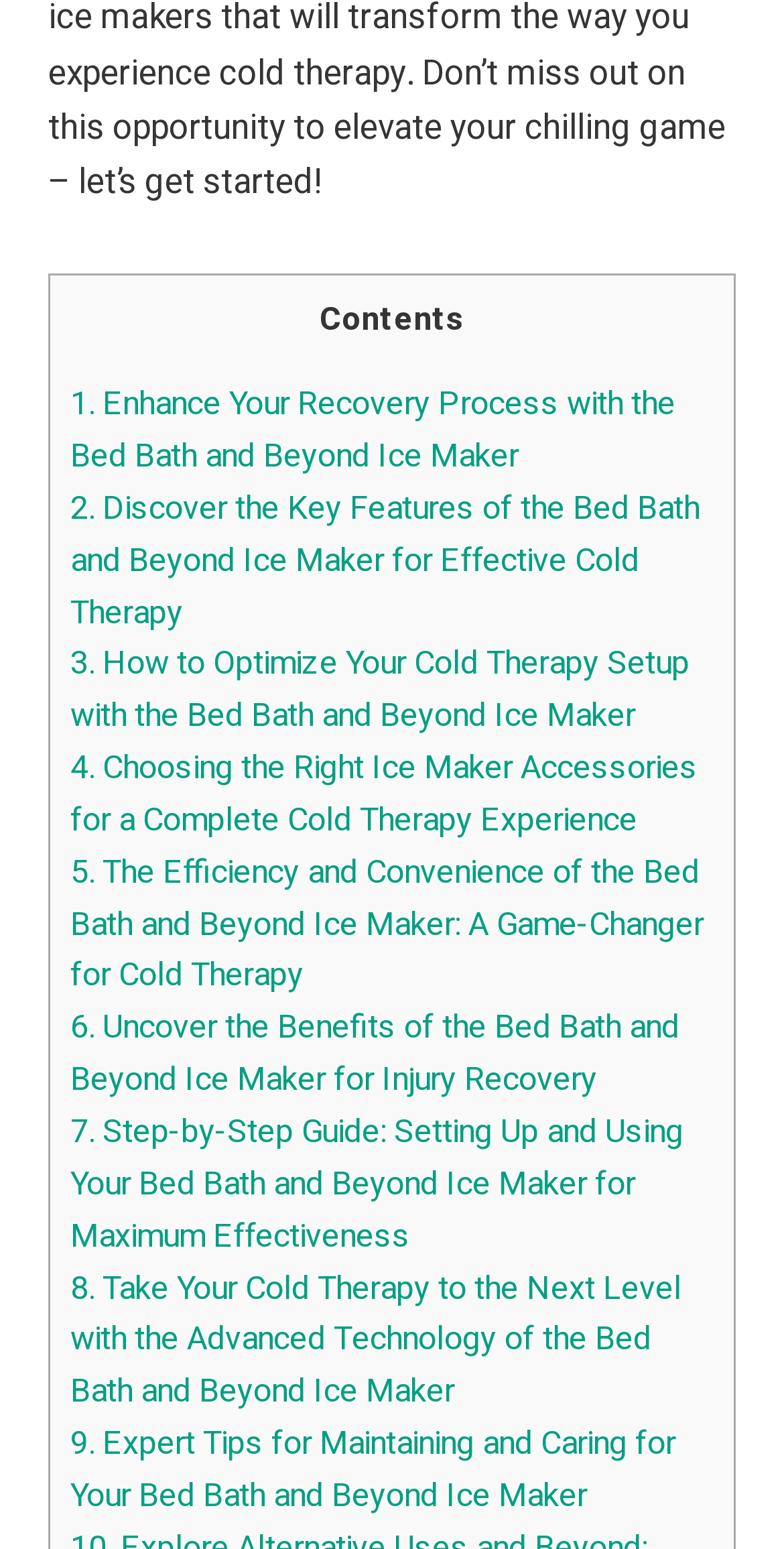What is the purpose of the webpage?
Answer the question in as much detail as possible.

Based on the structure and content of the webpage, I deduced that the purpose of the webpage is to provide information and guidance to users about the Bed Bath and Beyond Ice Maker, its features, and its applications in cold therapy and injury recovery.